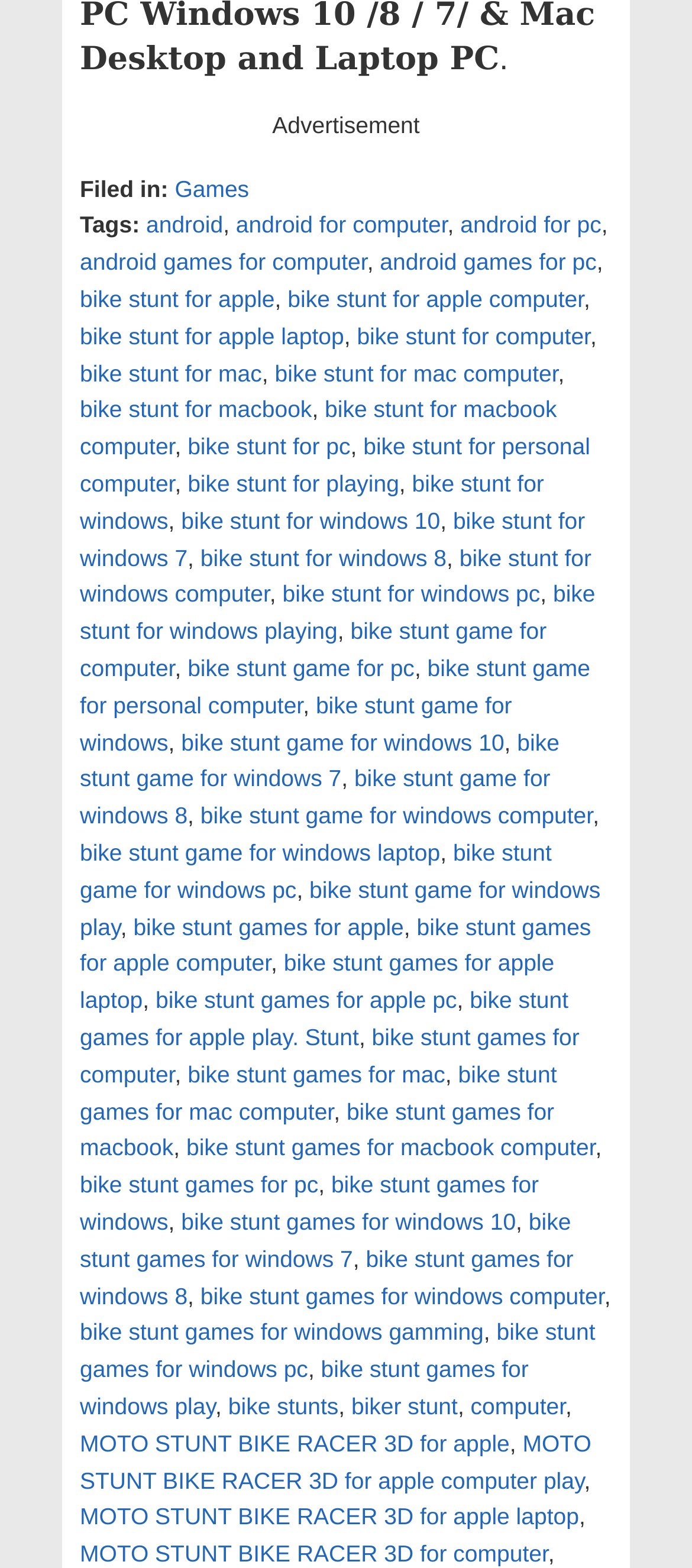Could you provide the bounding box coordinates for the portion of the screen to click to complete this instruction: "Click on 'bike stunt games for pc'"?

[0.115, 0.747, 0.46, 0.764]